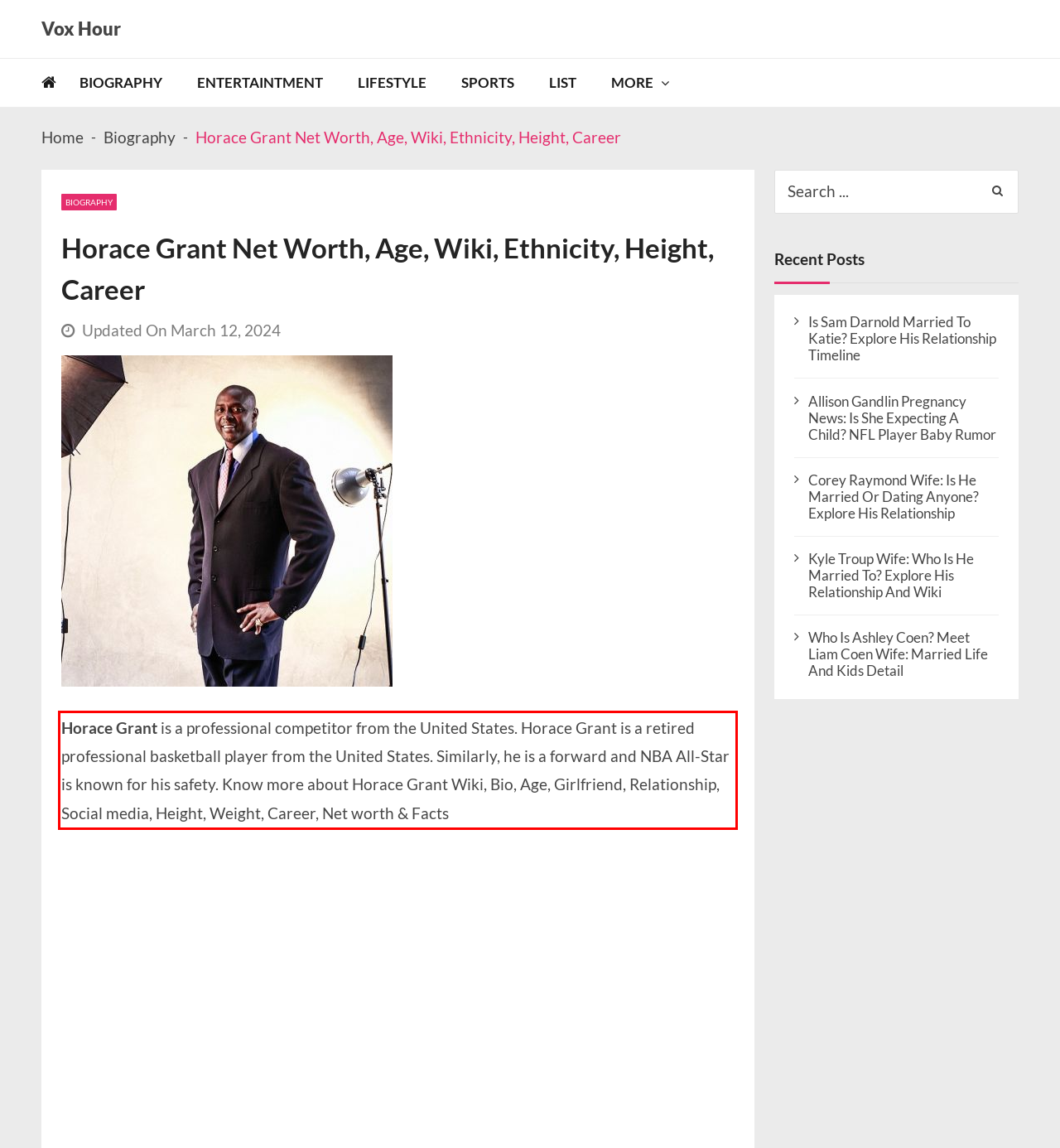Please use OCR to extract the text content from the red bounding box in the provided webpage screenshot.

Horace Grant is a professional competitor from the United States. Horace Grant is a retired professional basketball player from the United States. Similarly, he is a forward and NBA All-Star is known for his safety. Know more about Horace Grant Wiki, Bio, Age, Girlfriend, Relationship, Social media, Height, Weight, Career, Net worth & Facts